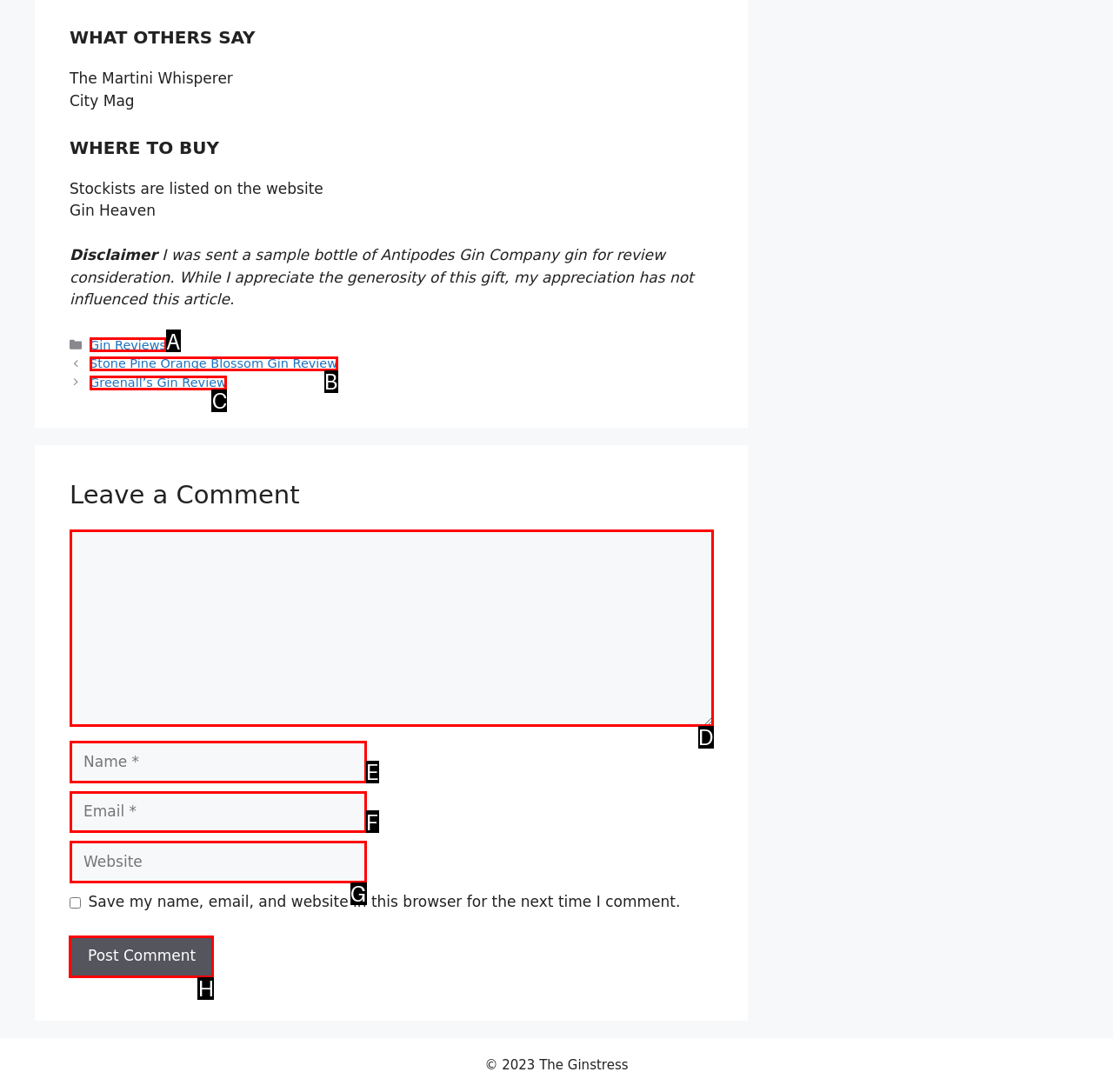Which lettered option should I select to achieve the task: Click on the 'Post Comment' button according to the highlighted elements in the screenshot?

H